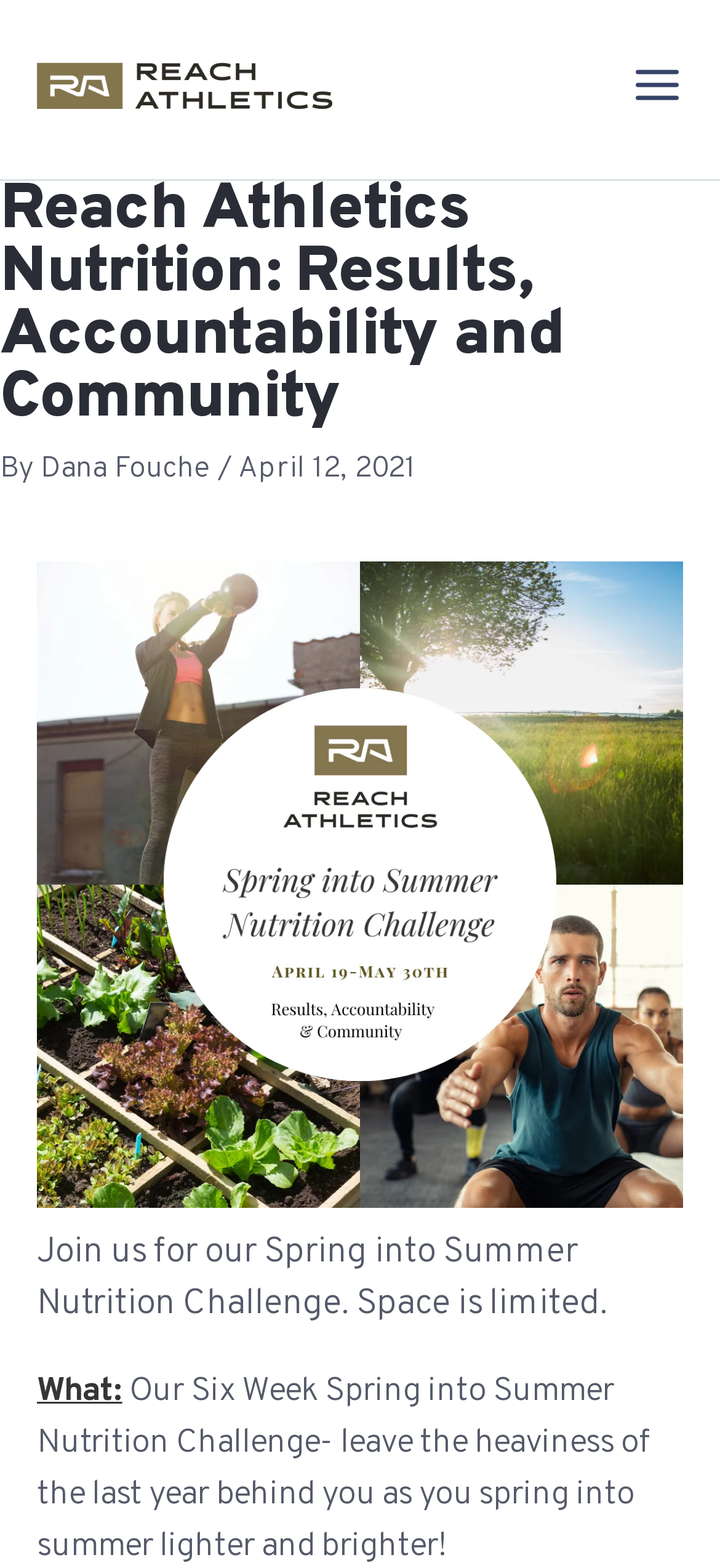Using the provided element description "Dana Fouche", determine the bounding box coordinates of the UI element.

[0.056, 0.287, 0.303, 0.311]